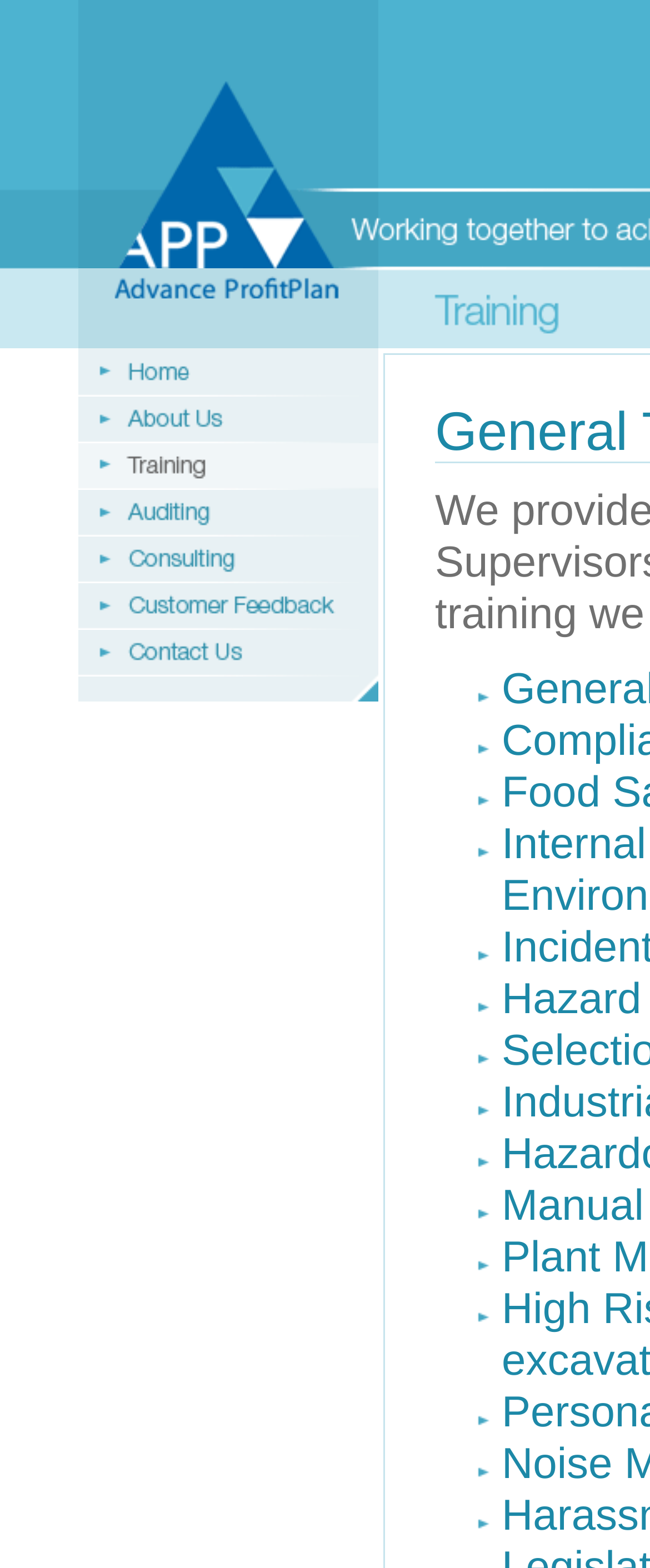Is there an image on the webpage?
Look at the image and respond with a one-word or short-phrase answer.

Yes